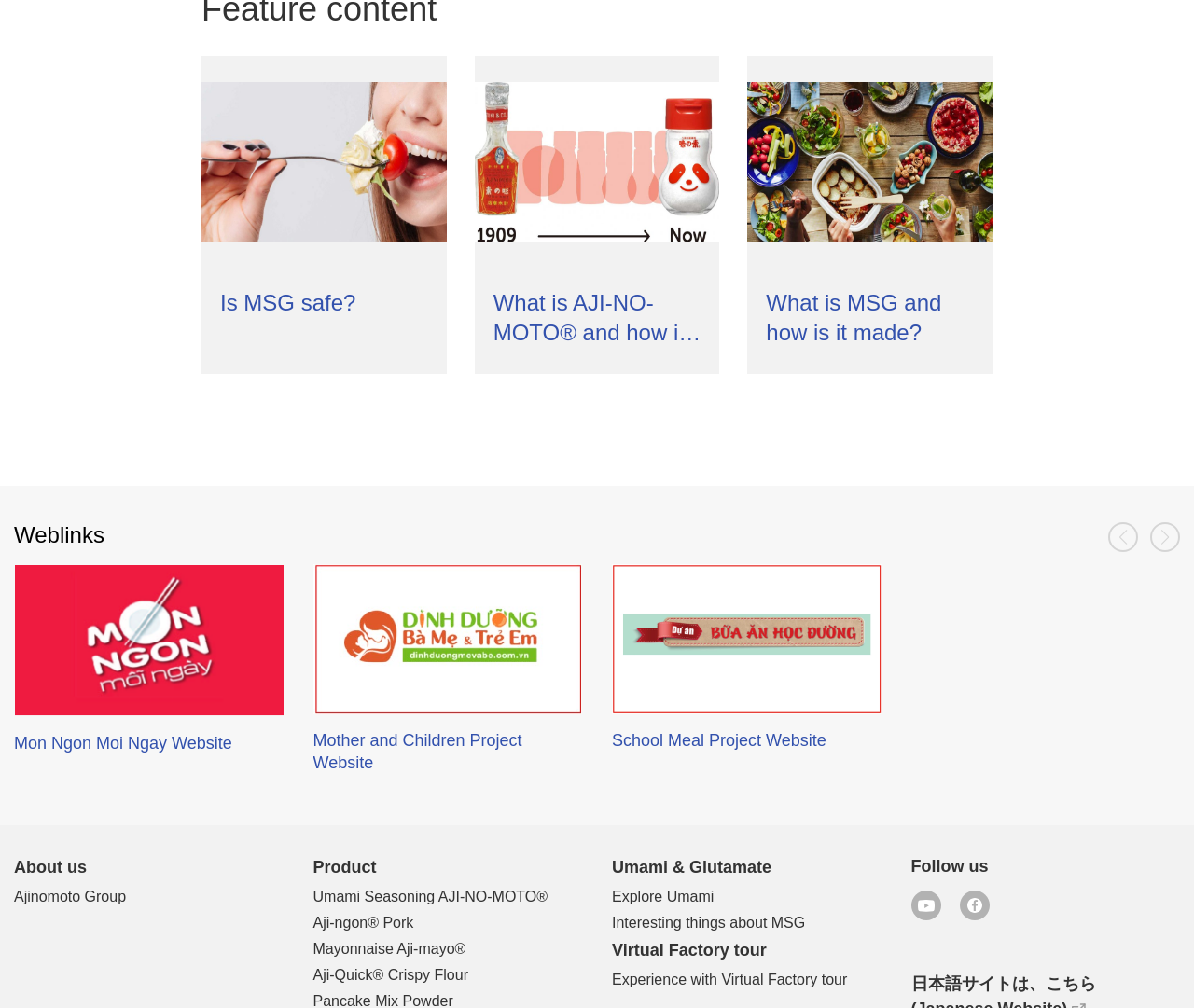Indicate the bounding box coordinates of the element that must be clicked to execute the instruction: "Click on 'Is MSG safe?' link". The coordinates should be given as four float numbers between 0 and 1, i.e., [left, top, right, bottom].

[0.169, 0.055, 0.374, 0.371]